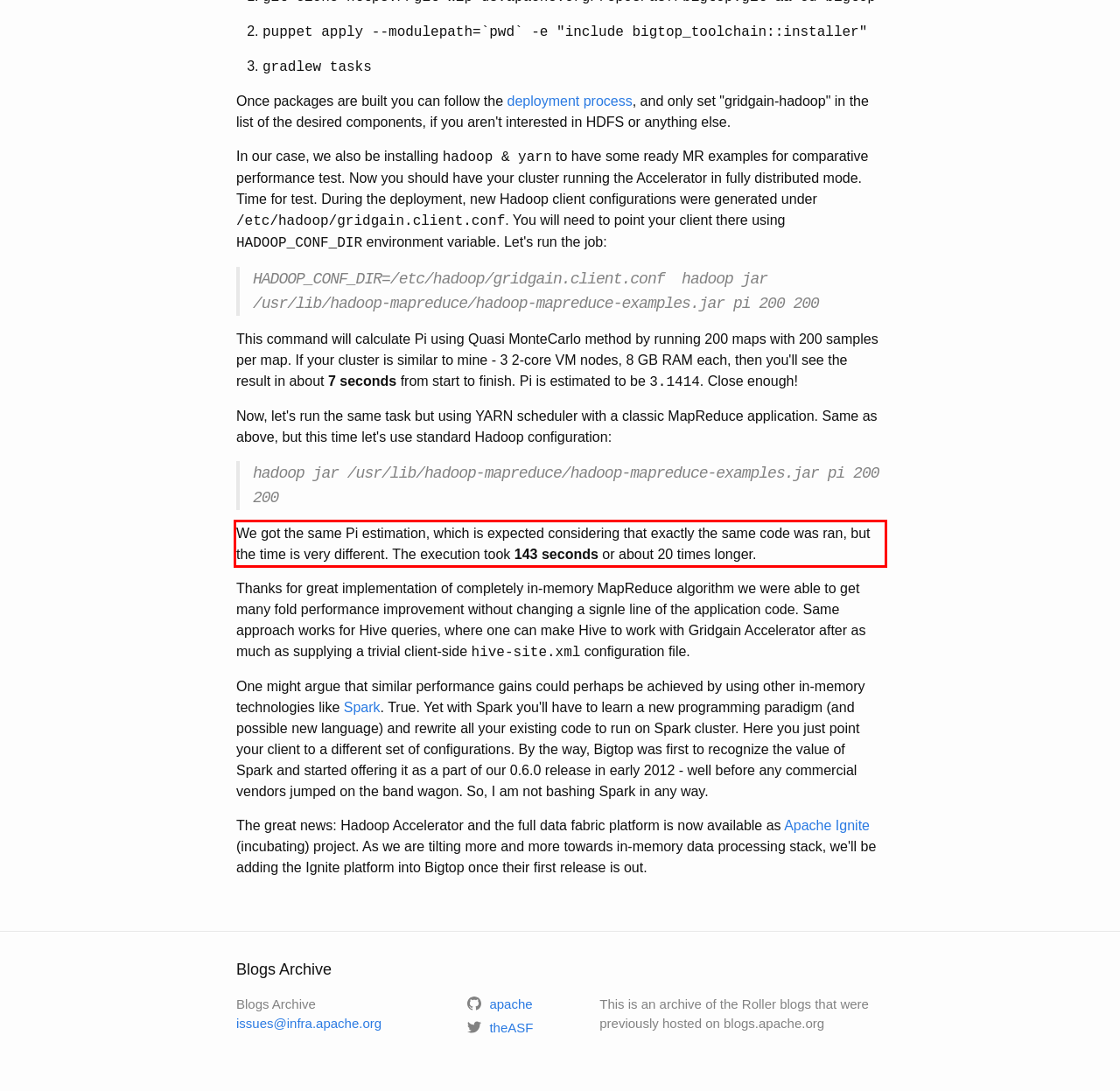Please perform OCR on the text within the red rectangle in the webpage screenshot and return the text content.

We got the same Pi estimation, which is expected considering that exactly the same code was ran, but the time is very different. The execution took 143 seconds or about 20 times longer.